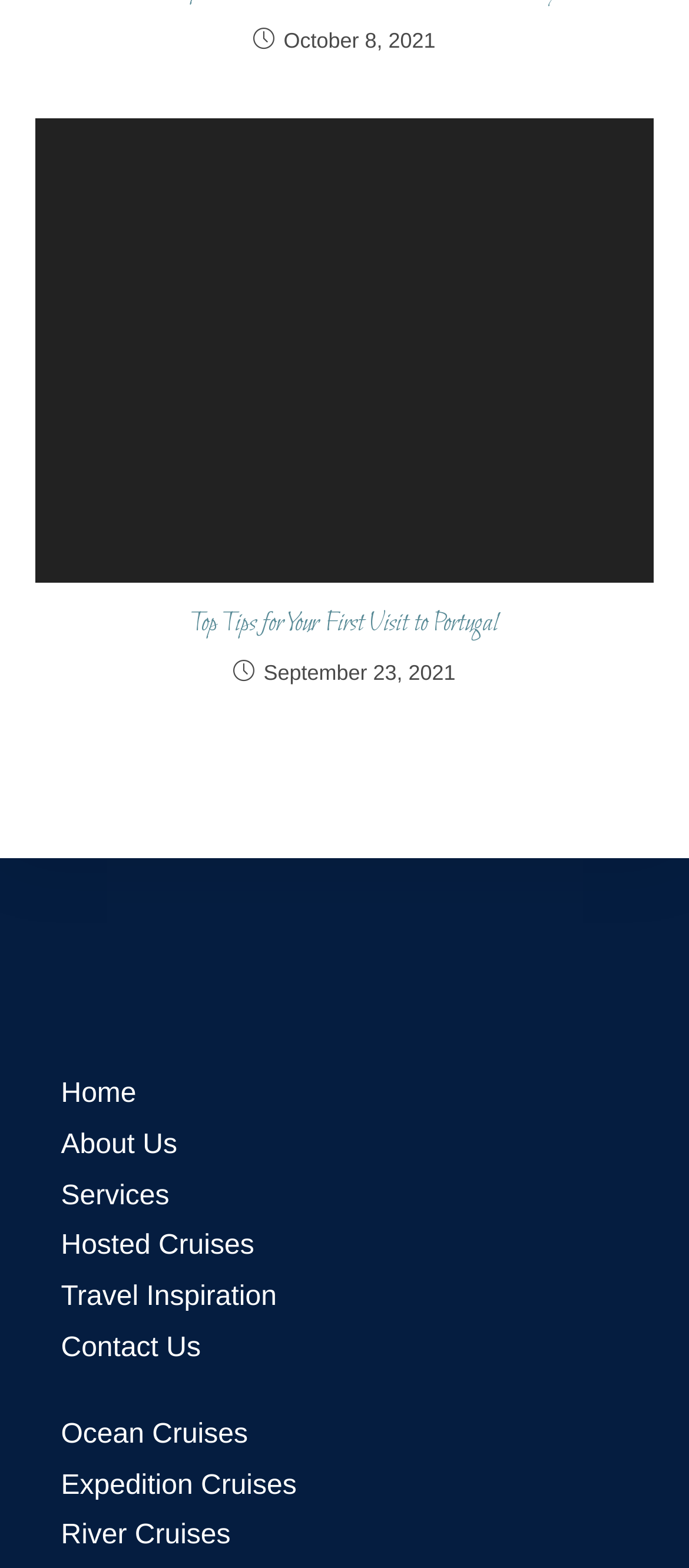Locate the bounding box coordinates of the area you need to click to fulfill this instruction: 'View Travel Inspiration'. The coordinates must be in the form of four float numbers ranging from 0 to 1: [left, top, right, bottom].

[0.088, 0.818, 0.402, 0.837]